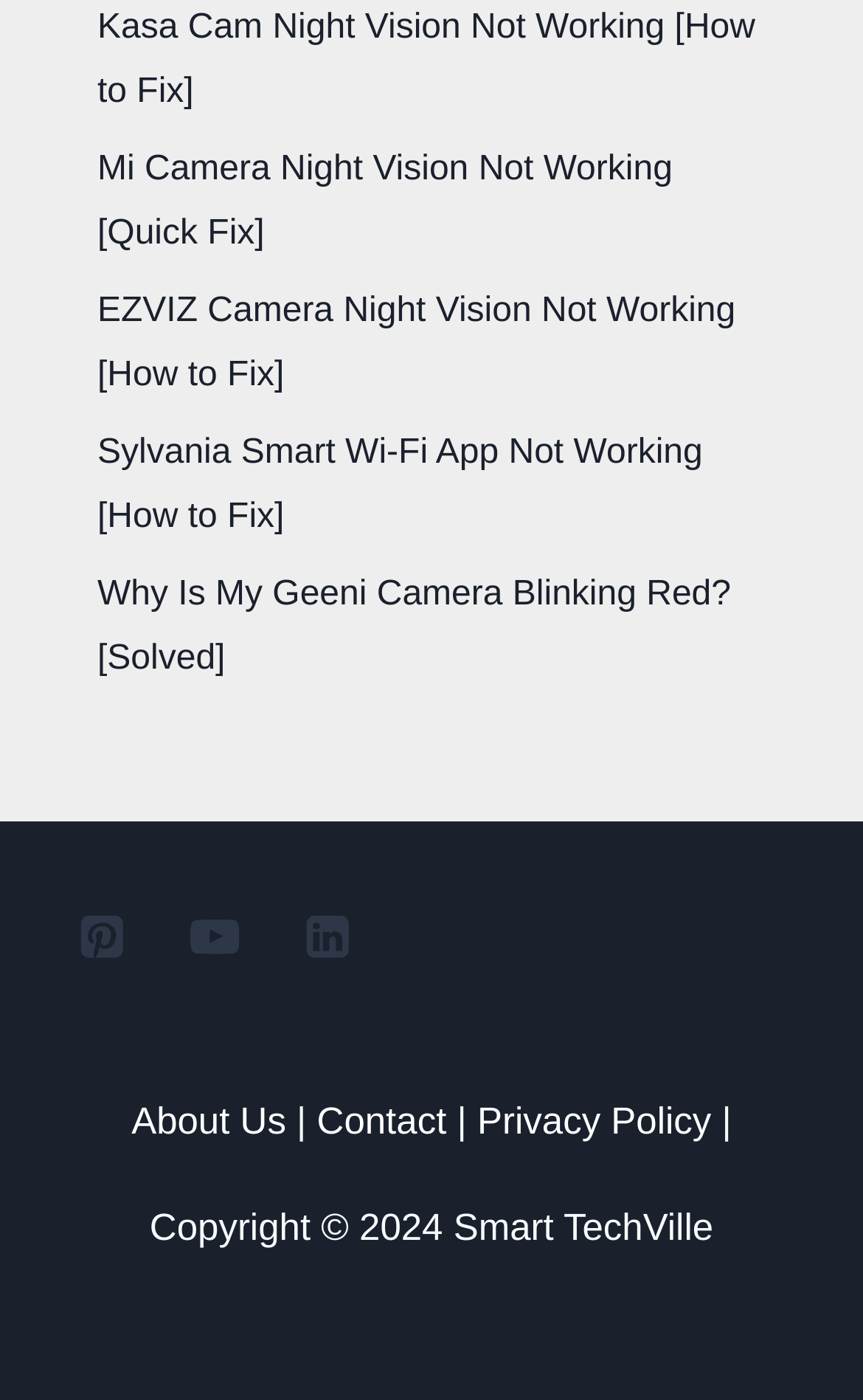Review the image closely and give a comprehensive answer to the question: What is the topic of the first link?

The first link on the webpage has the text 'Kasa Cam Night Vision Not Working [How to Fix]', so the topic of the first link is Kasa Cam Night Vision.